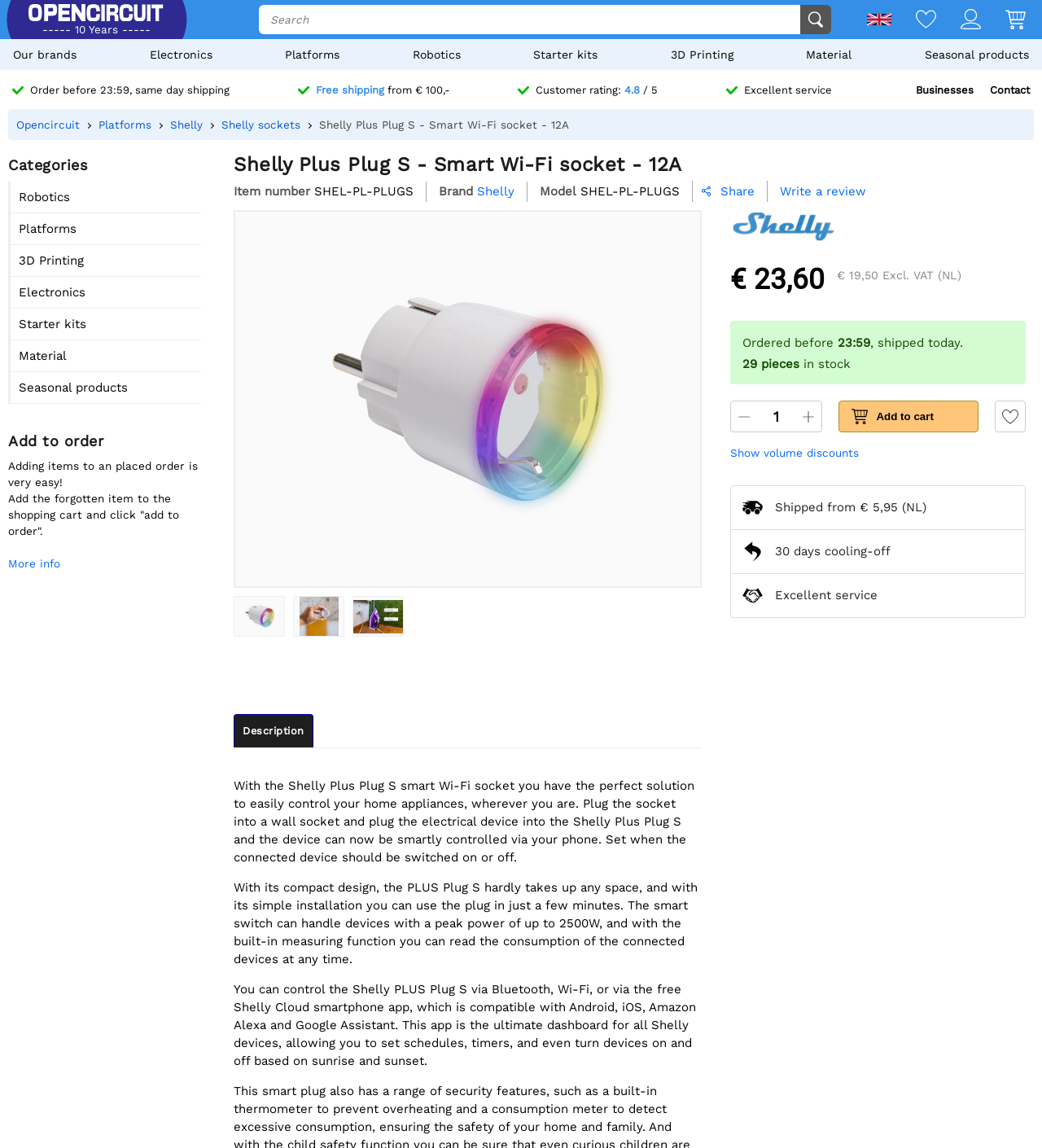Using the provided description Shelly sockets, find the bounding box coordinates for the UI element. Provide the coordinates in (top-left x, top-left y, bottom-right x, bottom-right y) format, ensuring all values are between 0 and 1.

[0.212, 0.103, 0.288, 0.114]